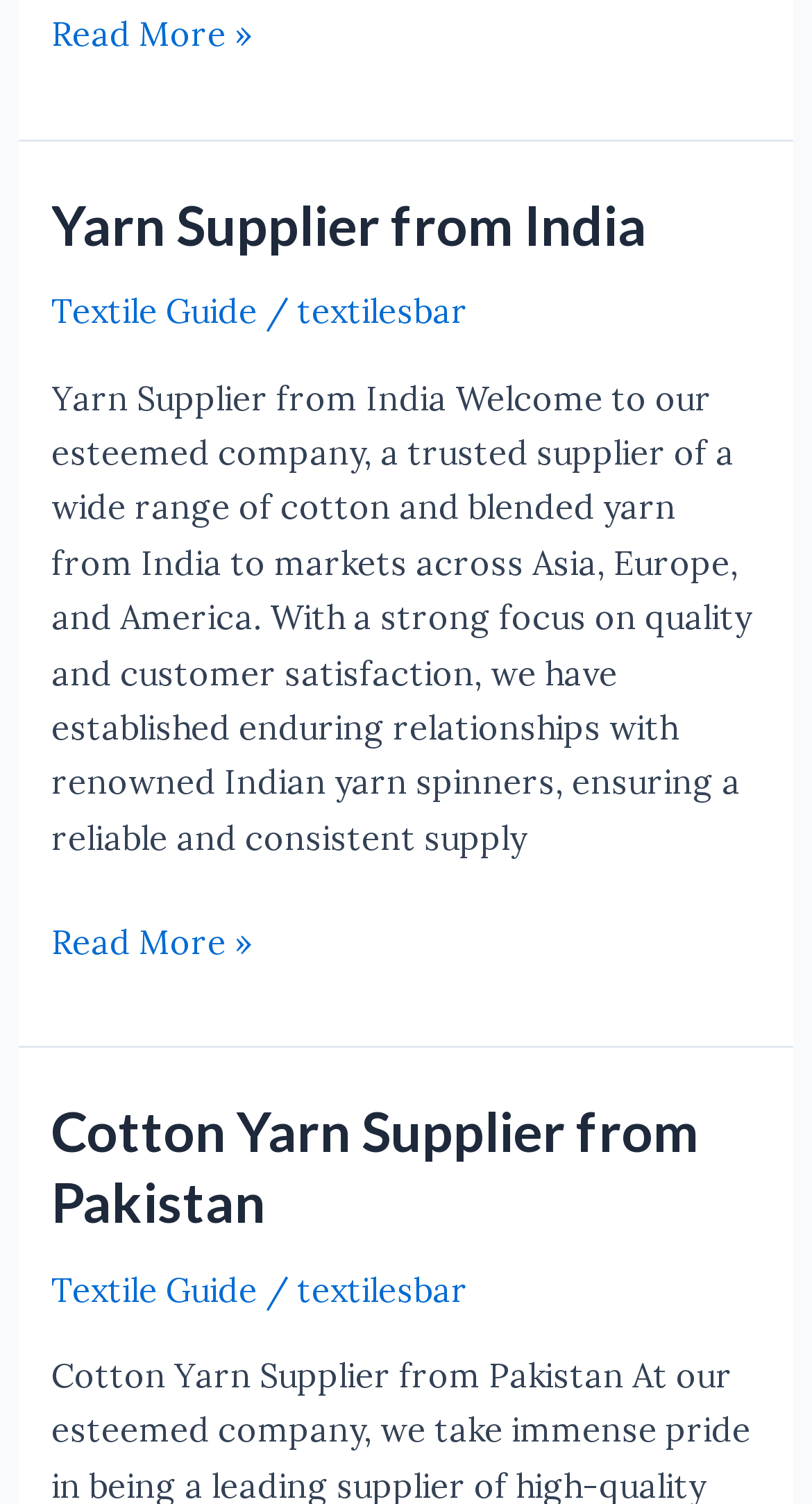Determine the bounding box coordinates for the clickable element to execute this instruction: "Read about Creative Commons license". Provide the coordinates as four float numbers between 0 and 1, i.e., [left, top, right, bottom].

None